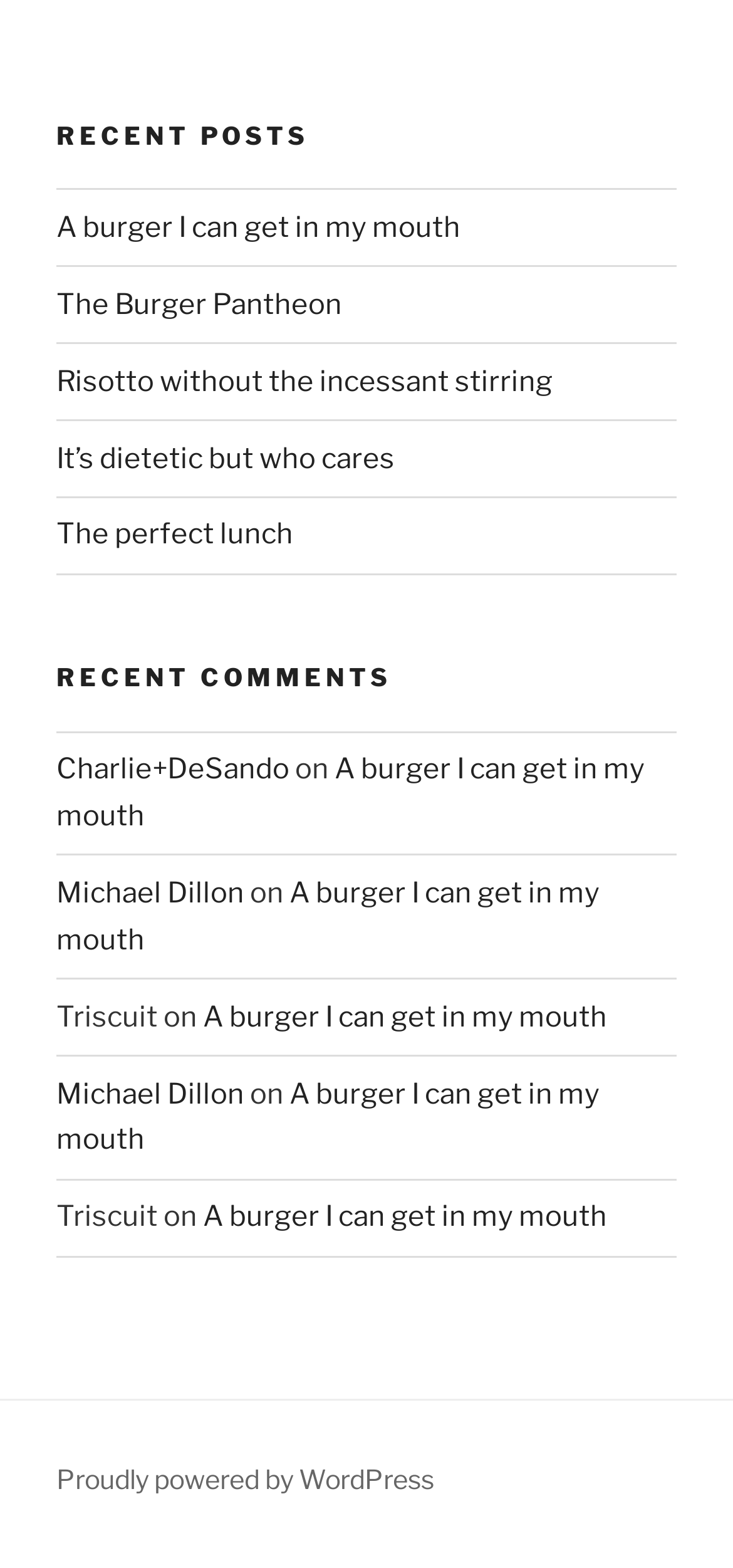Locate the bounding box coordinates of the element to click to perform the following action: 'view recent posts'. The coordinates should be given as four float values between 0 and 1, in the form of [left, top, right, bottom].

[0.077, 0.12, 0.923, 0.367]